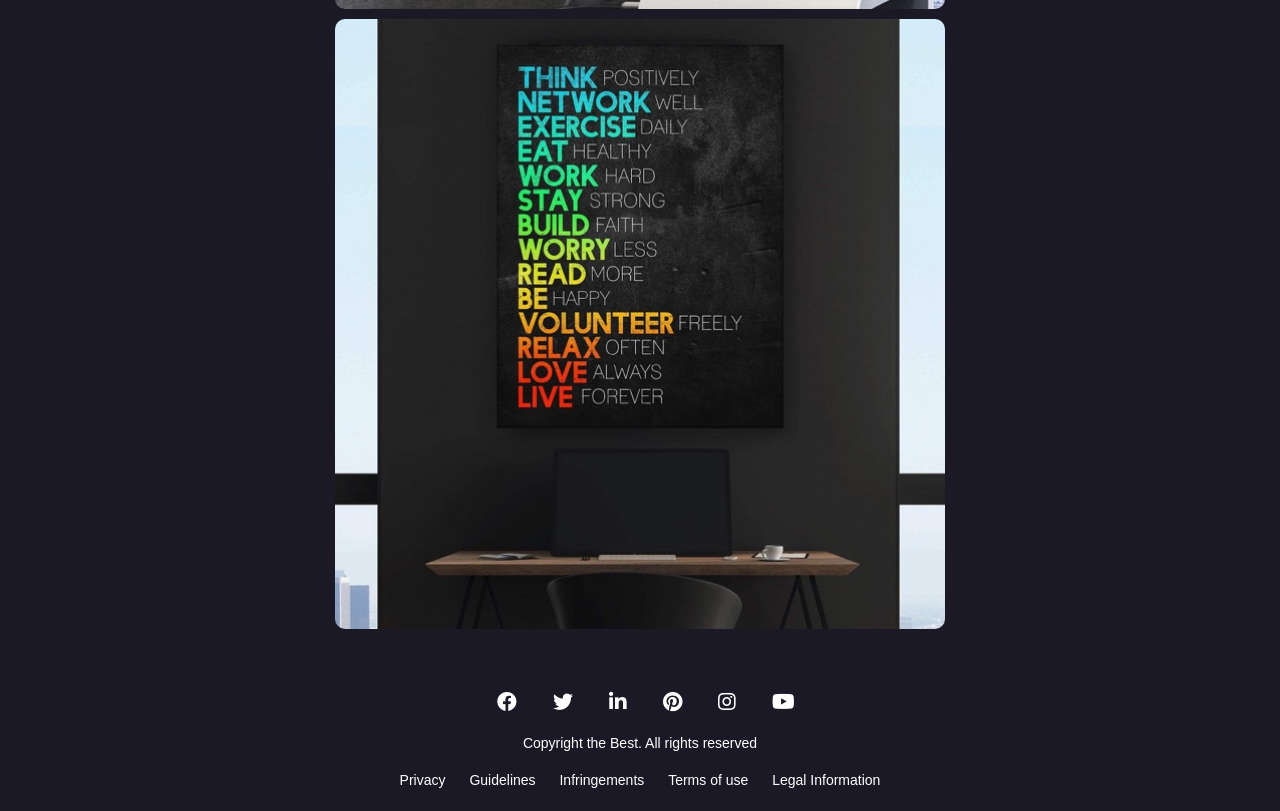What are the icons above the links? Please answer the question using a single word or phrase based on the image.

Social media icons